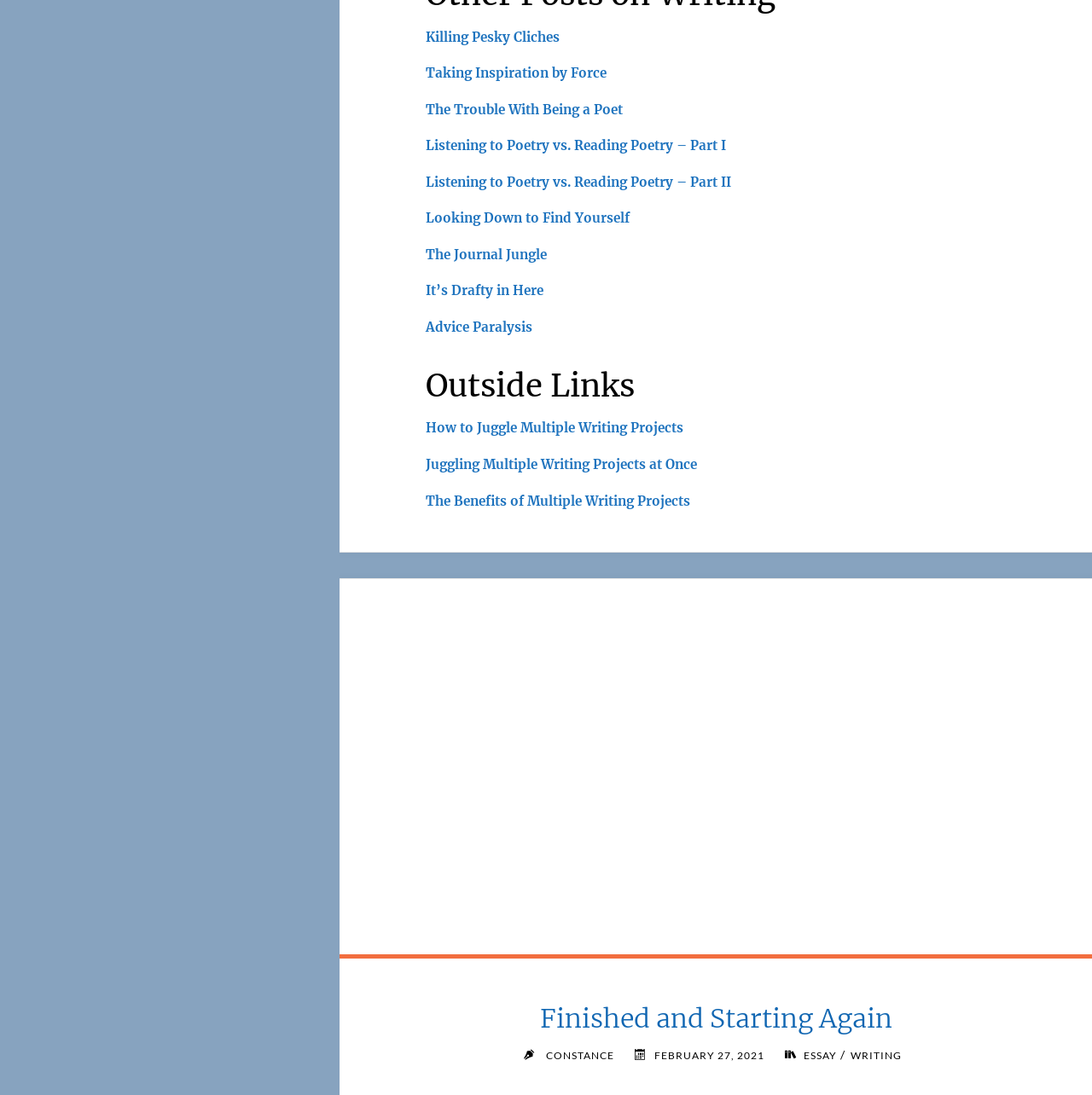How many links are there under the 'Outside Links' header?
Using the image as a reference, answer with just one word or a short phrase.

3